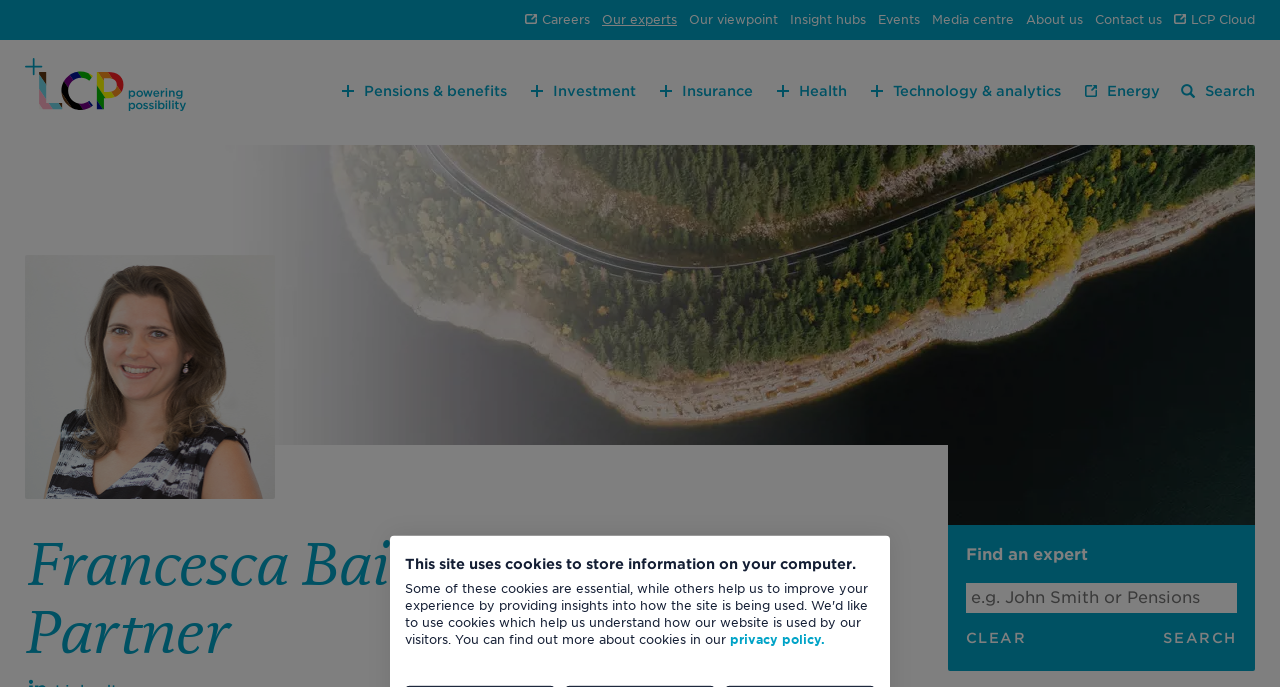Provide the bounding box coordinates for the UI element described in this sentence: "Our experts". The coordinates should be four float values between 0 and 1, i.e., [left, top, right, bottom].

[0.47, 0.007, 0.529, 0.052]